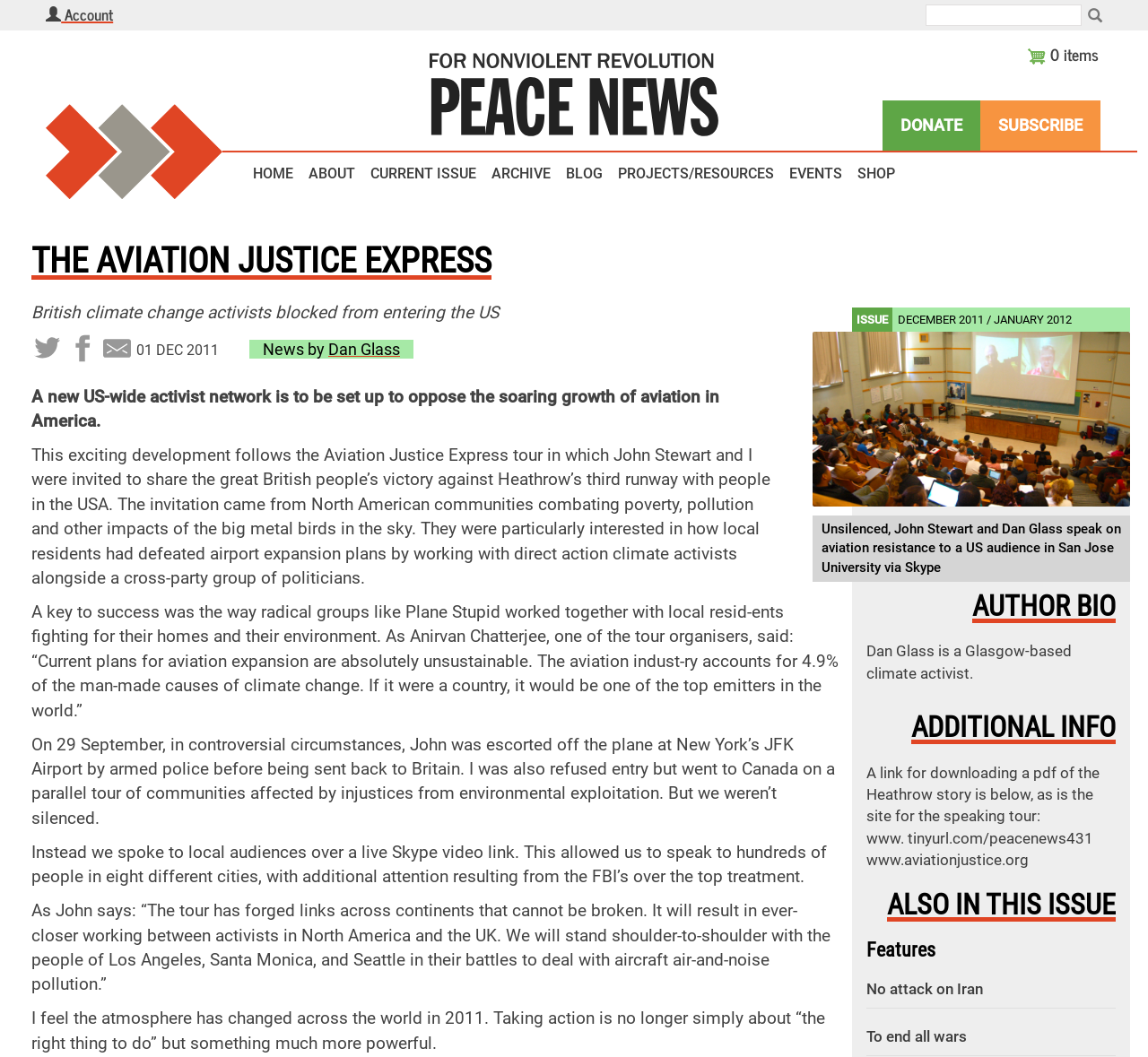What is the name of the logo on the webpage?
Based on the screenshot, give a detailed explanation to answer the question.

I found the answer by looking at the image elements on the webpage. There is an image element with the description 'Peace news logo' which is likely the logo of the webpage.